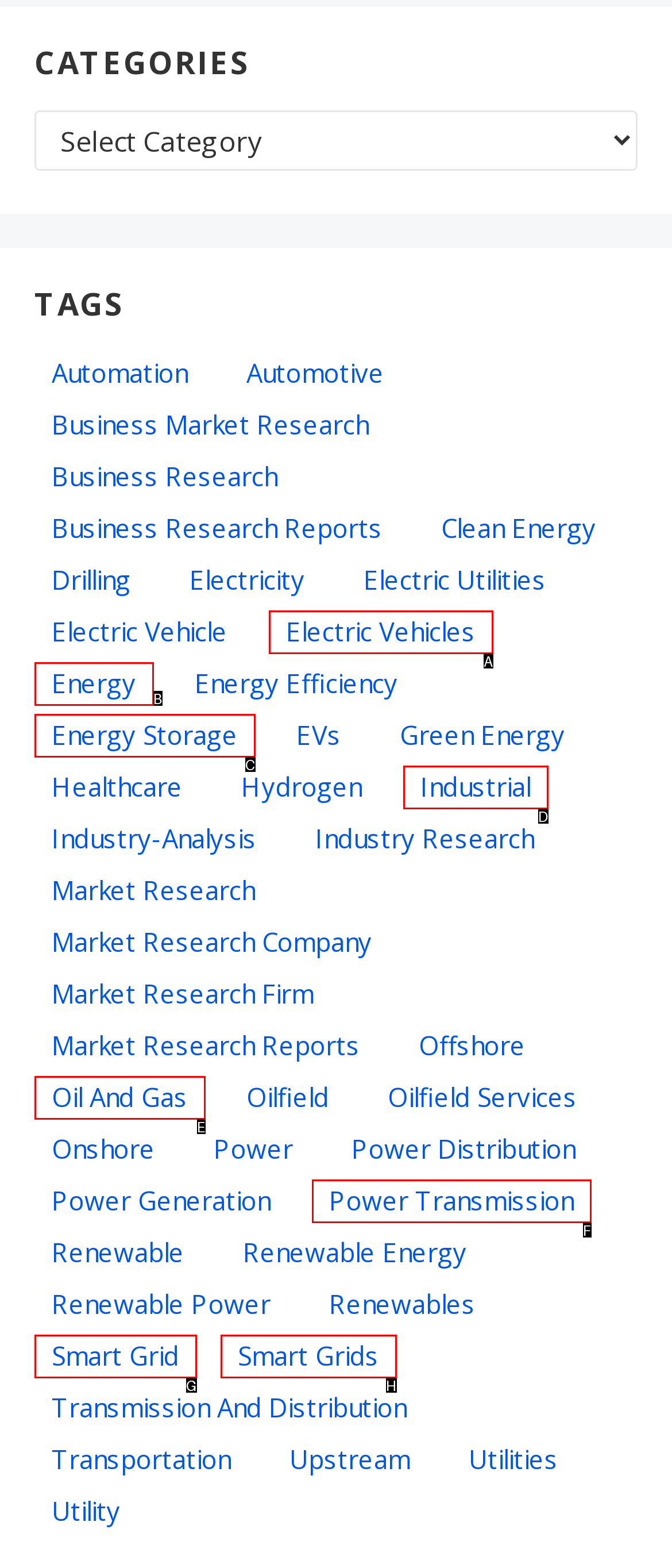Identify which HTML element matches the description: oil and gas. Answer with the correct option's letter.

E